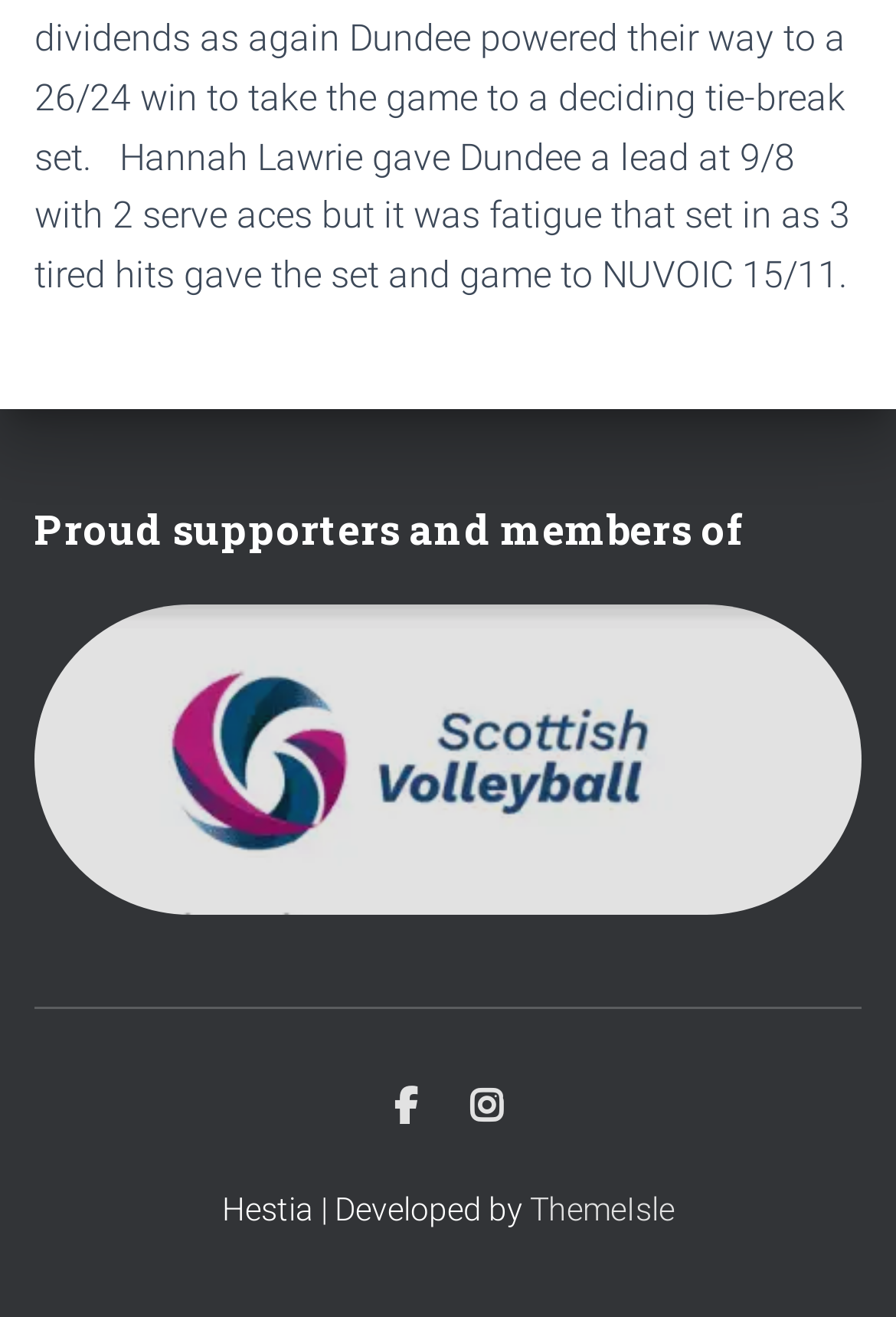Answer succinctly with a single word or phrase:
Who developed the website?

ThemeIsle